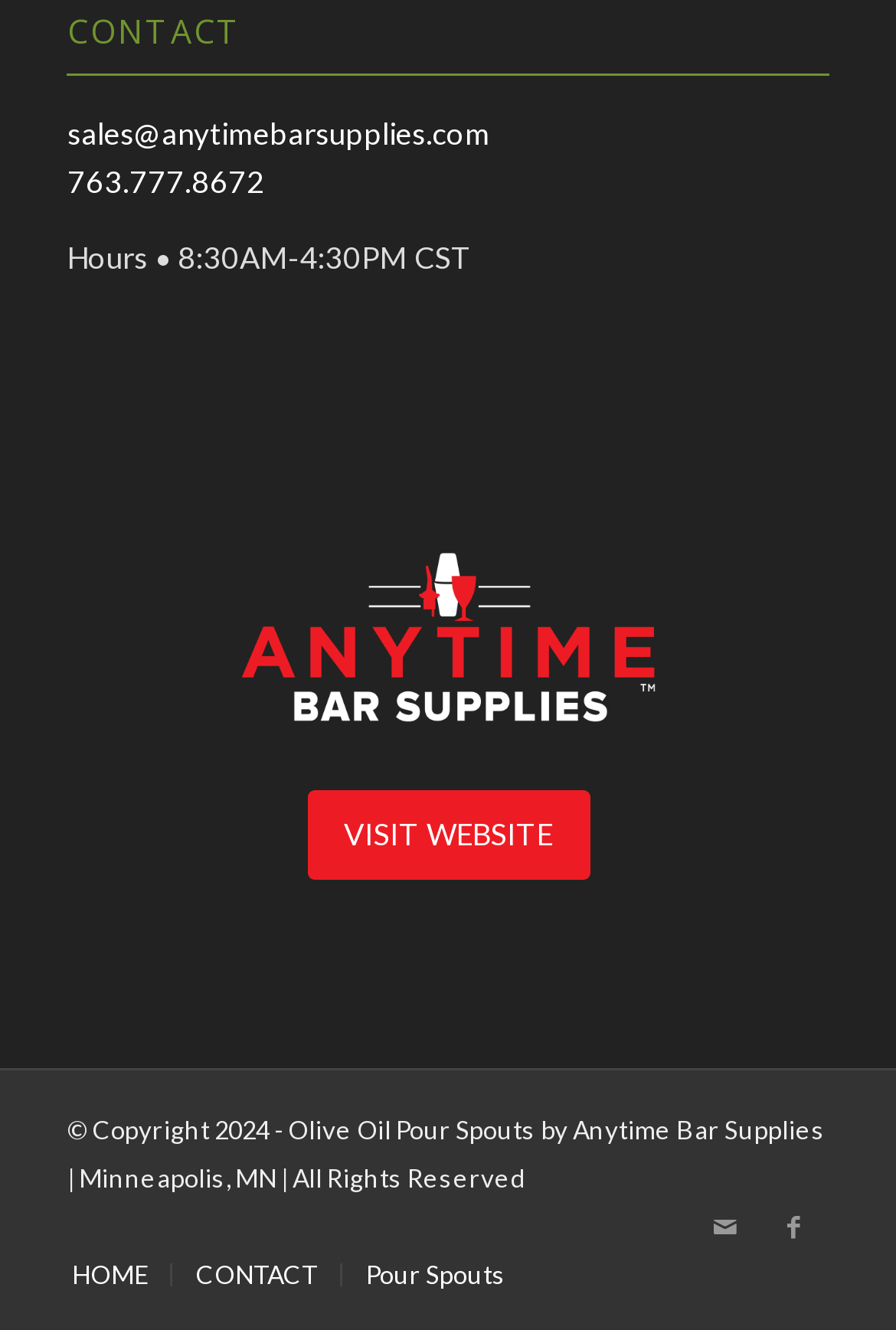What is the phone number to contact?
Give a detailed response to the question by analyzing the screenshot.

I found the phone number by looking at the link element with the text '763.777.8672' which is located at the top of the page, indicating it's a contact information.